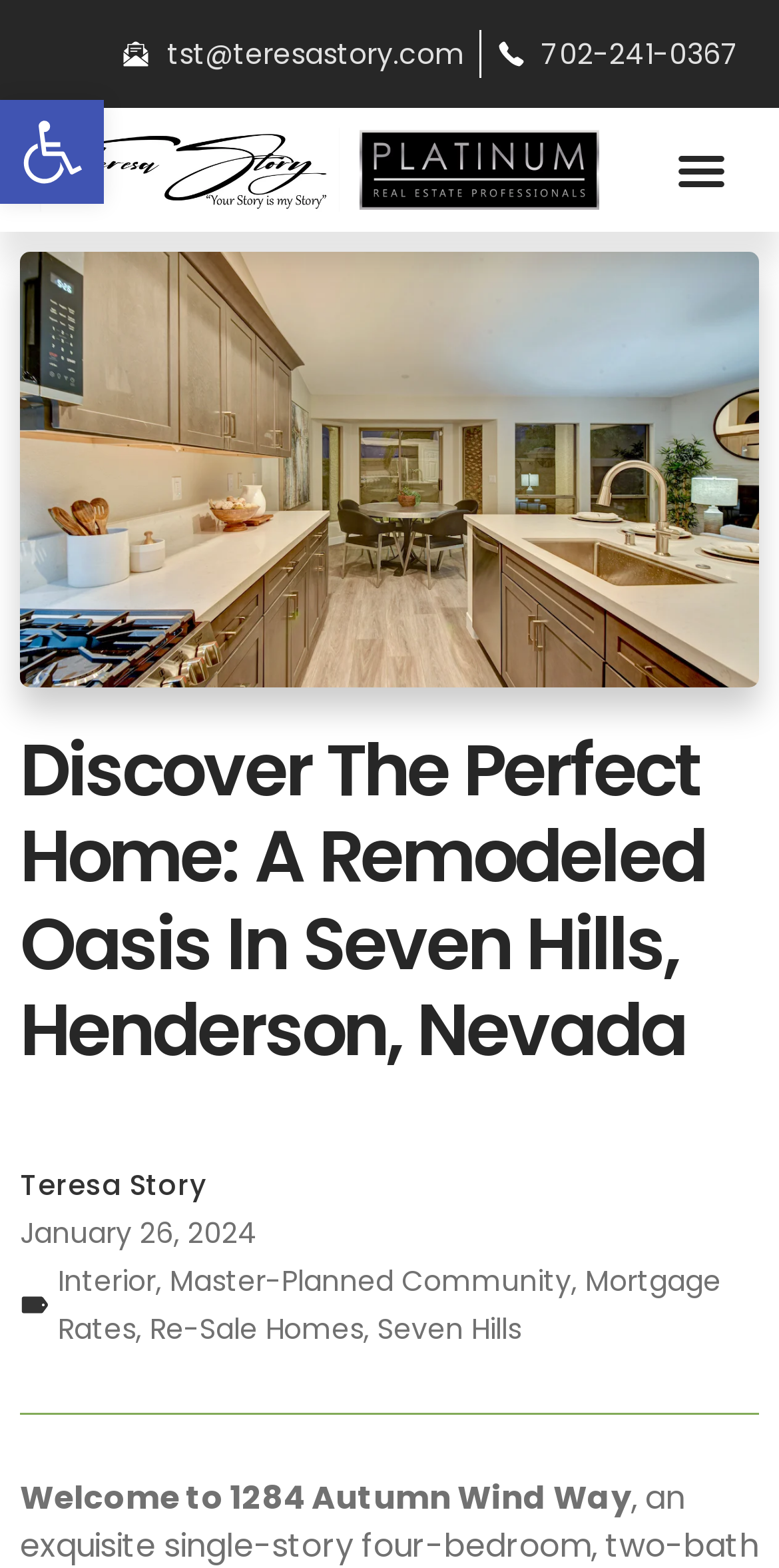Specify the bounding box coordinates of the element's area that should be clicked to execute the given instruction: "Click the 'Open toolbar Accessibility Tools' button". The coordinates should be four float numbers between 0 and 1, i.e., [left, top, right, bottom].

[0.0, 0.064, 0.133, 0.13]